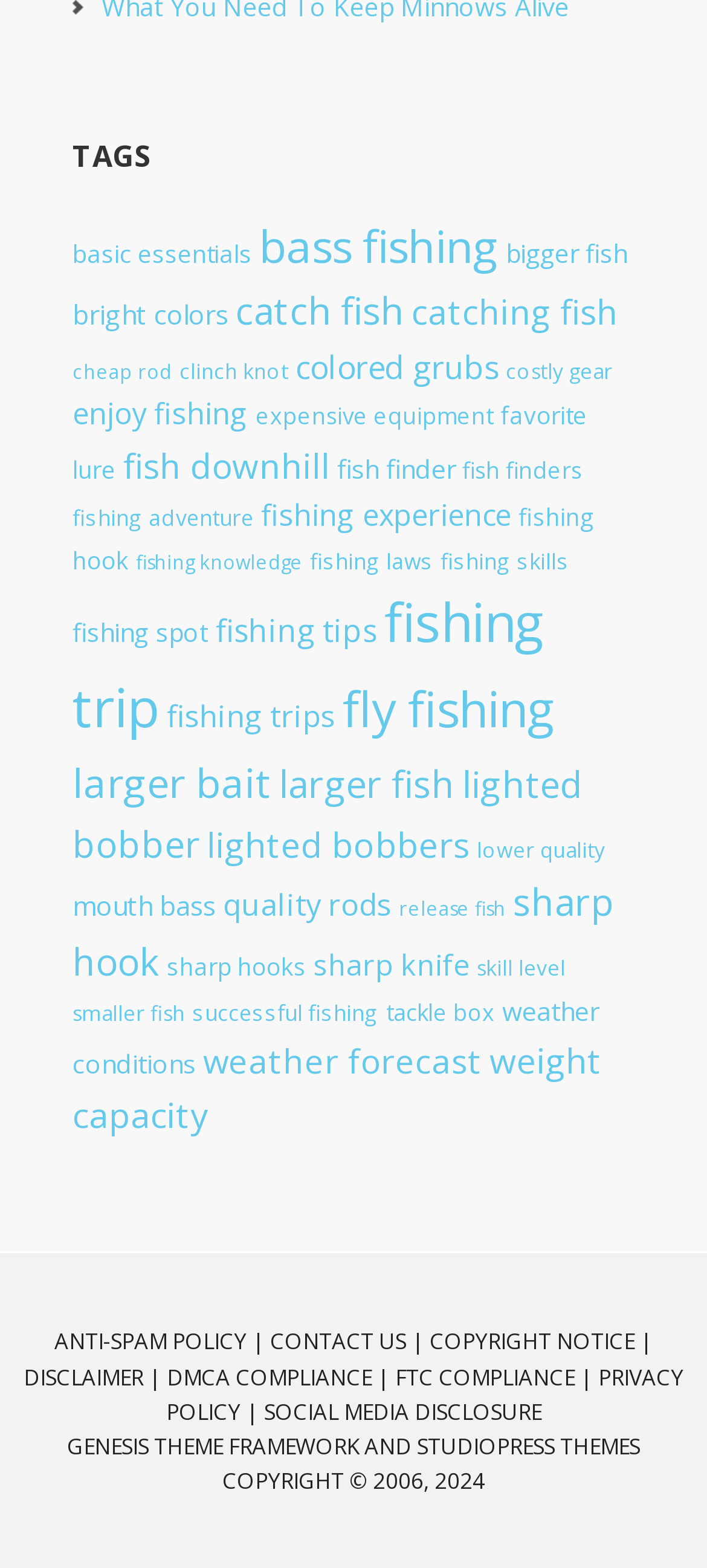Please provide the bounding box coordinates in the format (top-left x, top-left y, bottom-right x, bottom-right y). Remember, all values are floating point numbers between 0 and 1. What is the bounding box coordinate of the region described as: fishing adventure

[0.103, 0.32, 0.359, 0.34]